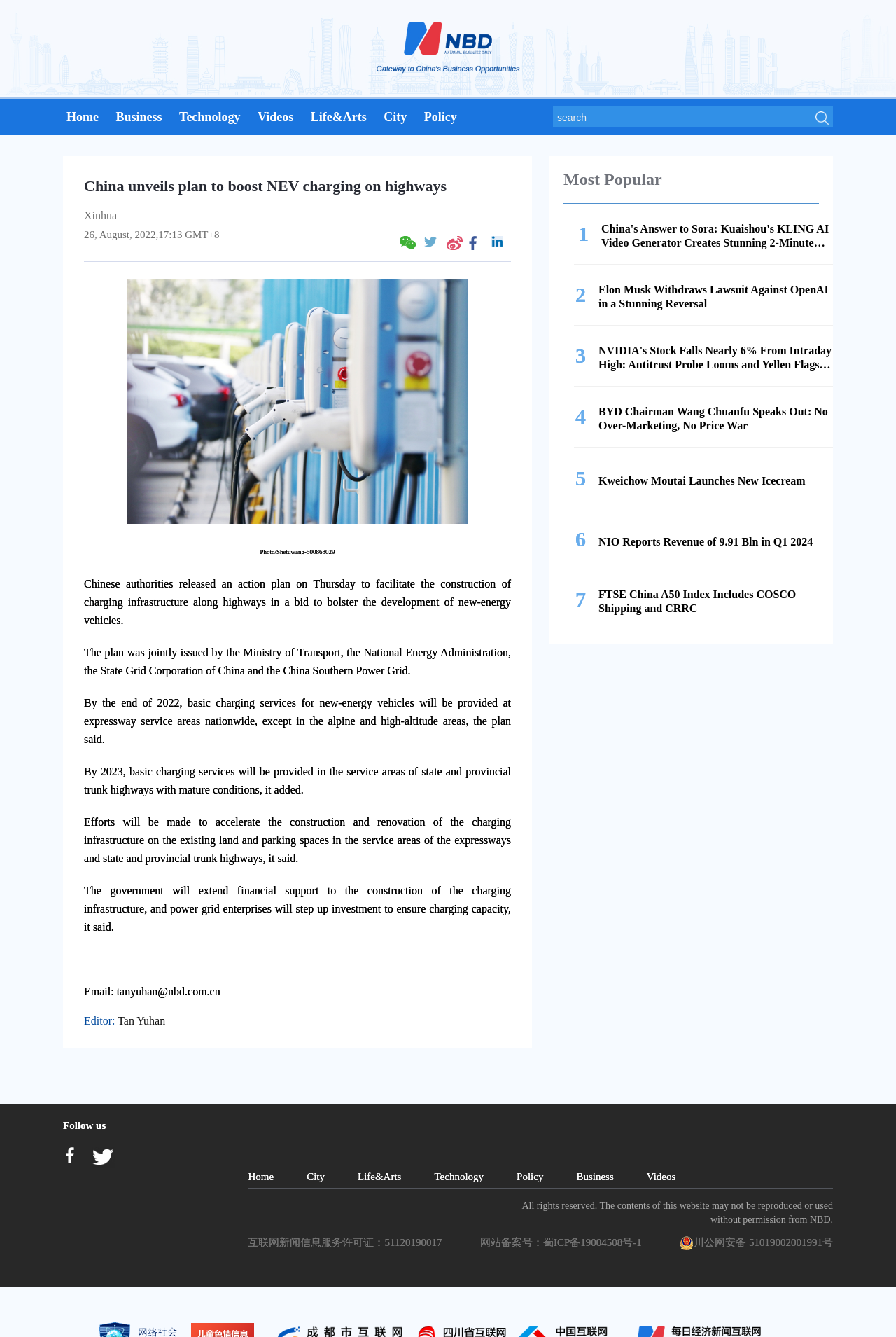What is the main topic of this webpage?
Offer a detailed and exhaustive answer to the question.

Based on the webpage content, the main topic is about China's plan to boost NEV charging on highways, which is indicated by the heading 'China unveils plan to boost NEV charging on highways' and the subsequent paragraphs explaining the plan.